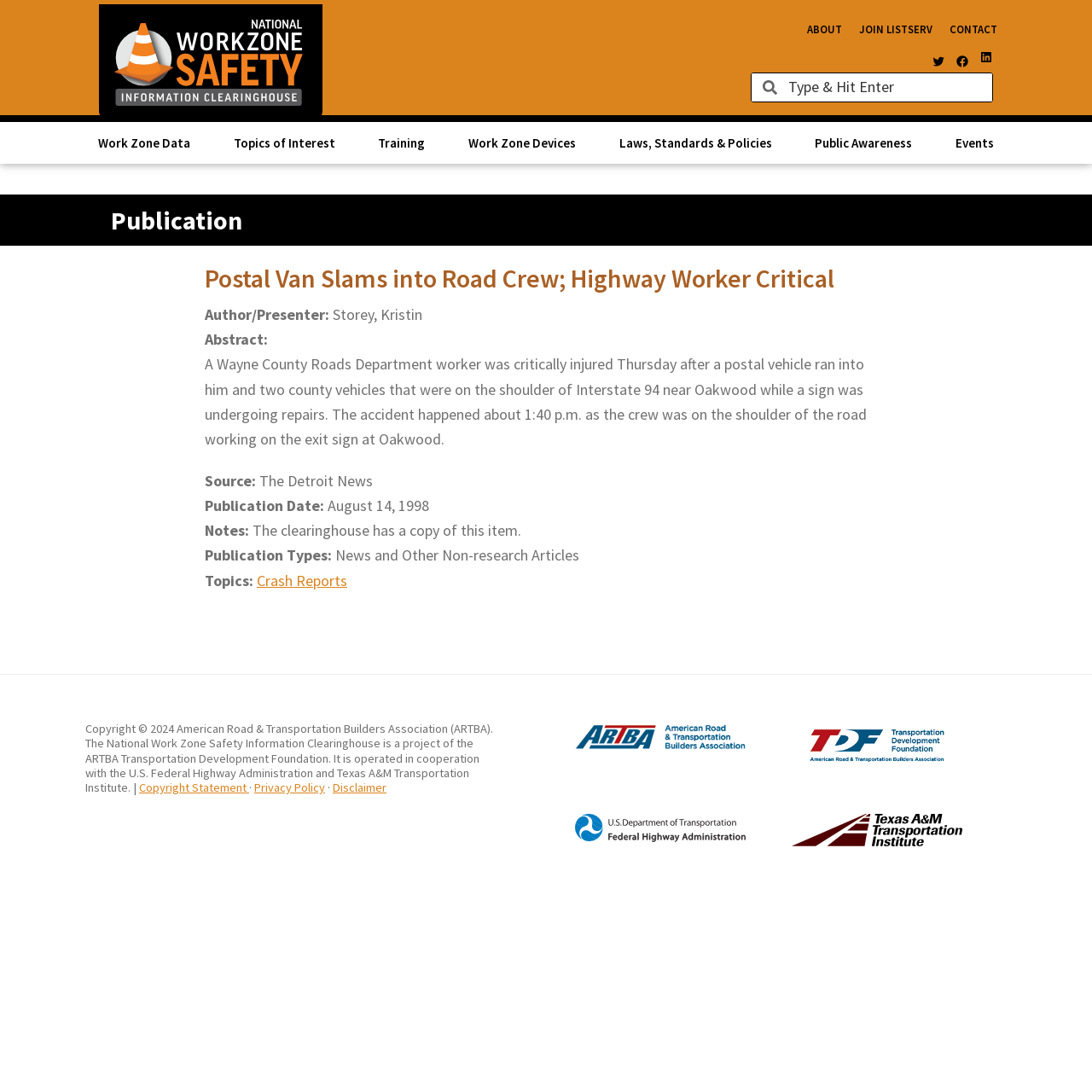Can you give a comprehensive explanation to the question given the content of the image?
How many social media links are available?

There are three social media links available on the webpage, which are Twitter, Facebook, and LinkedIn, located at the top right corner of the webpage.